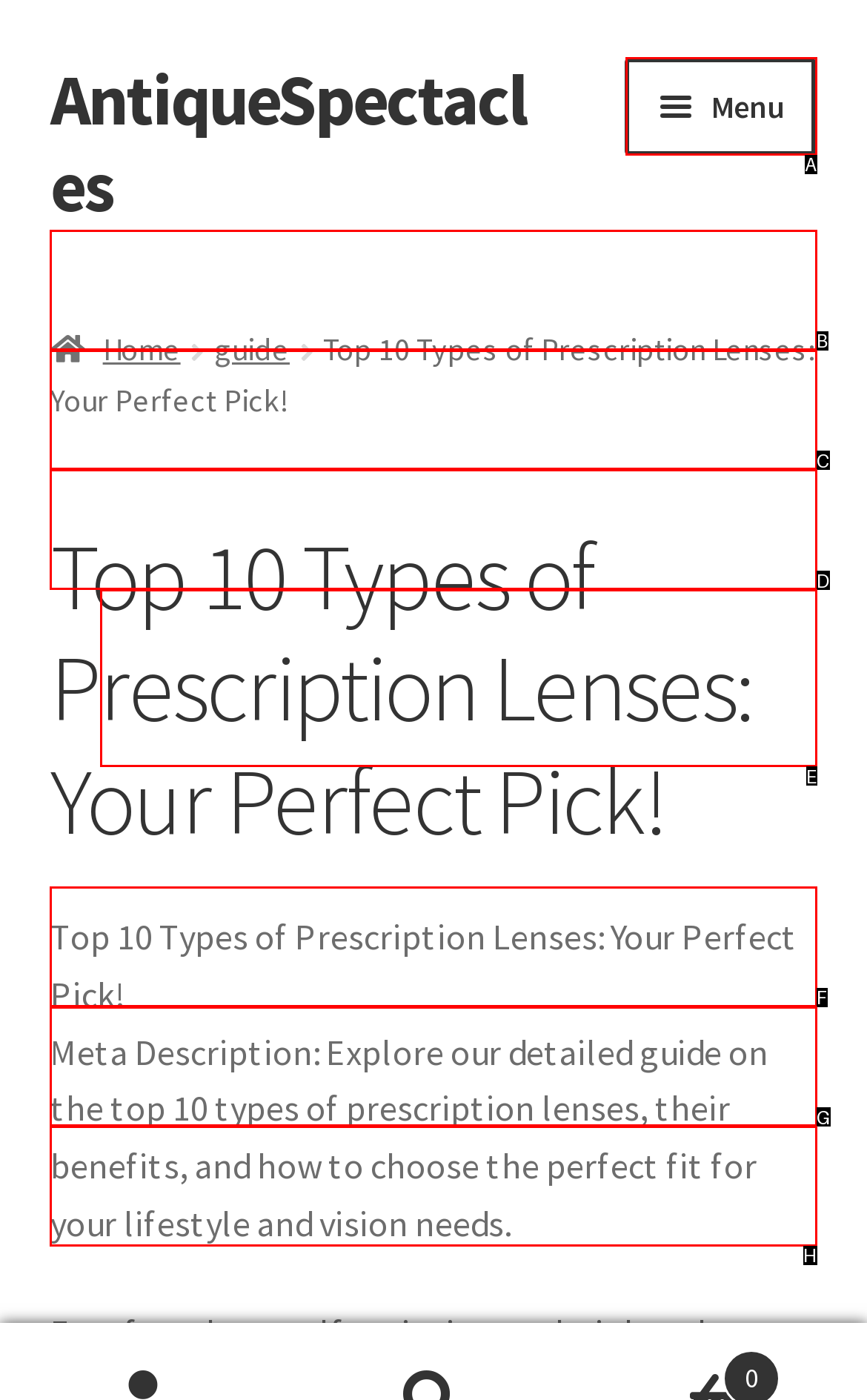Using the element description: Bifocals, select the HTML element that matches best. Answer with the letter of your choice.

G